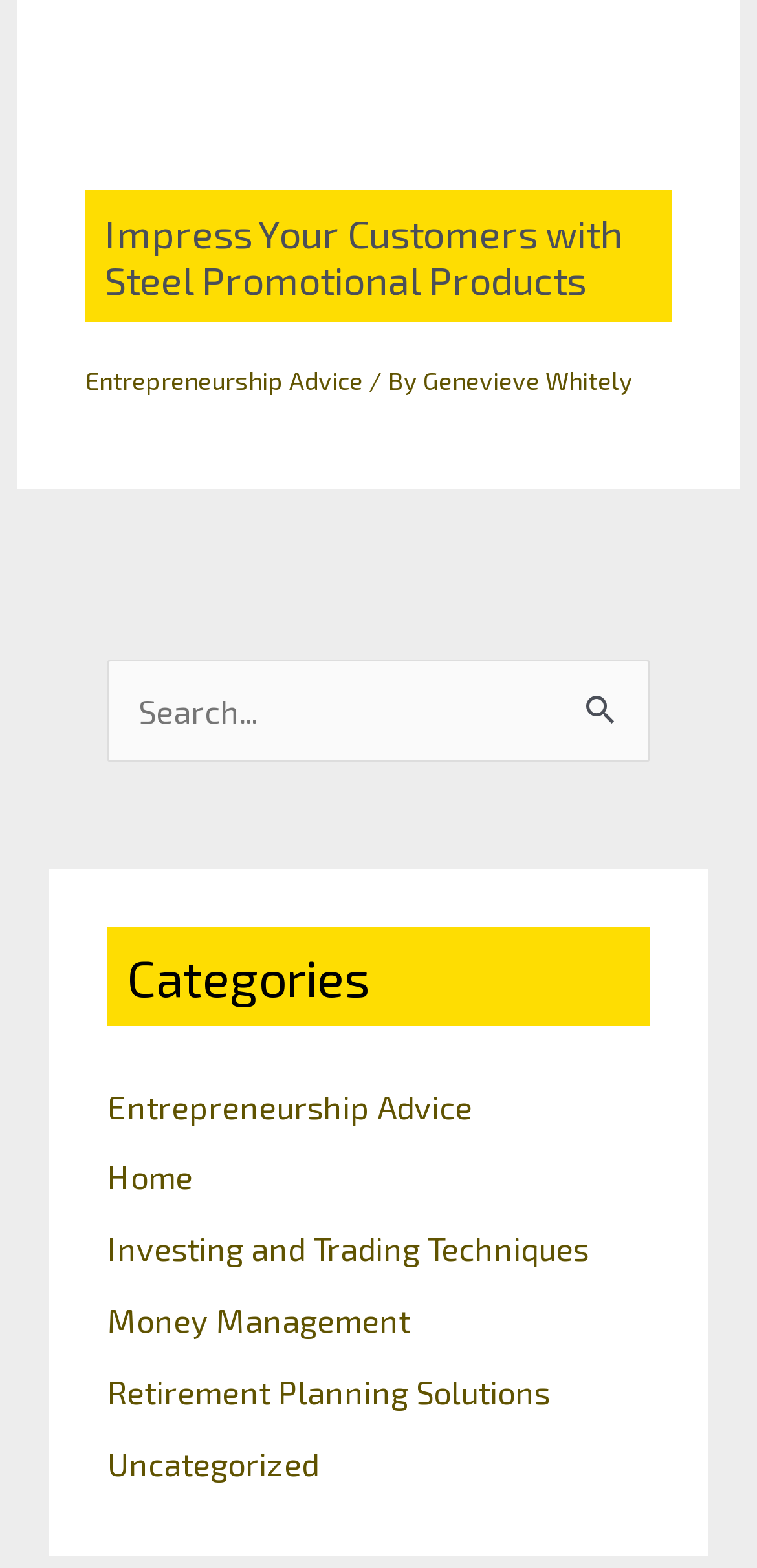Please find the bounding box coordinates of the section that needs to be clicked to achieve this instruction: "Go to Home".

[0.142, 0.739, 0.255, 0.763]